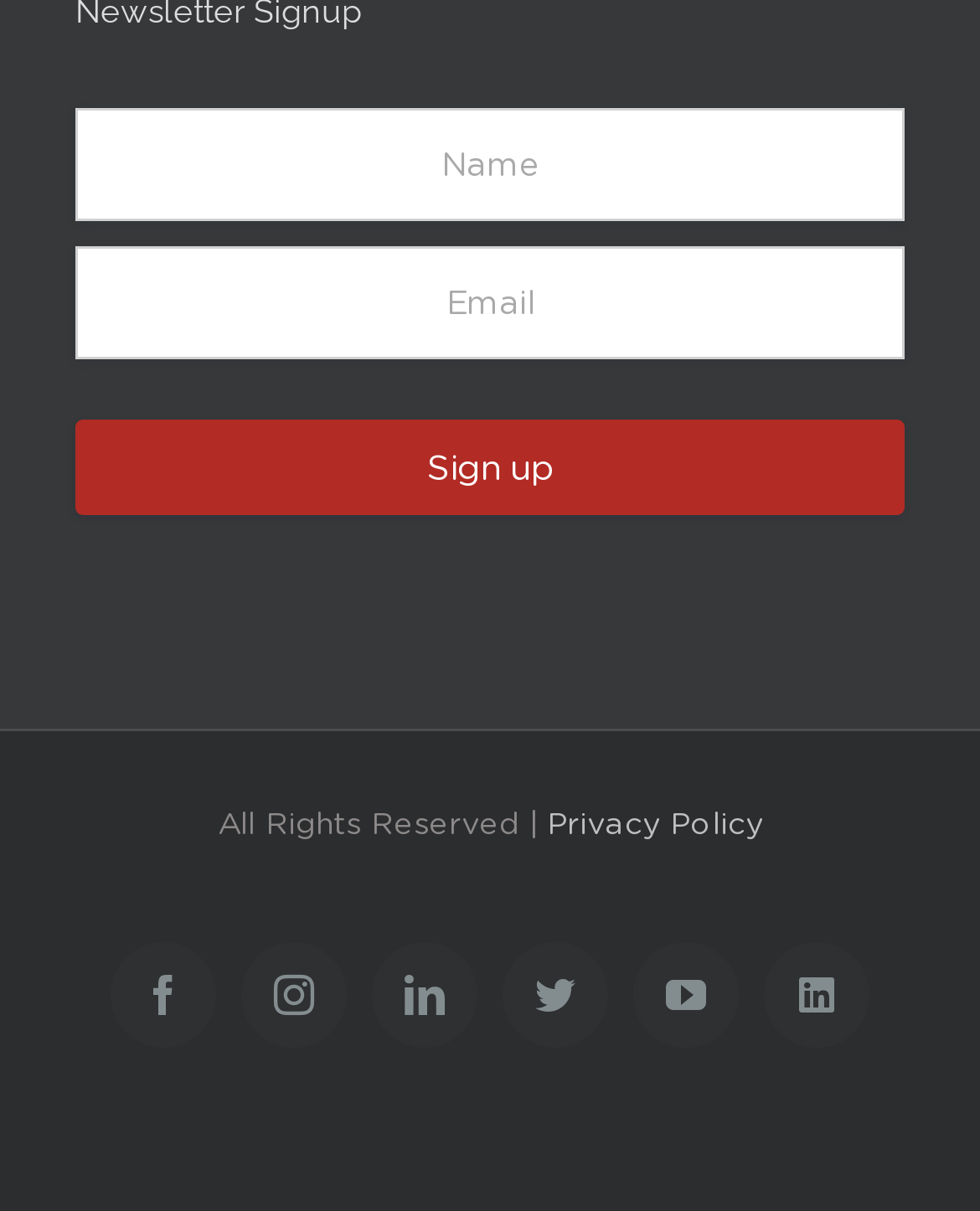Please identify the bounding box coordinates of the area that needs to be clicked to fulfill the following instruction: "View privacy policy."

[0.558, 0.663, 0.778, 0.694]